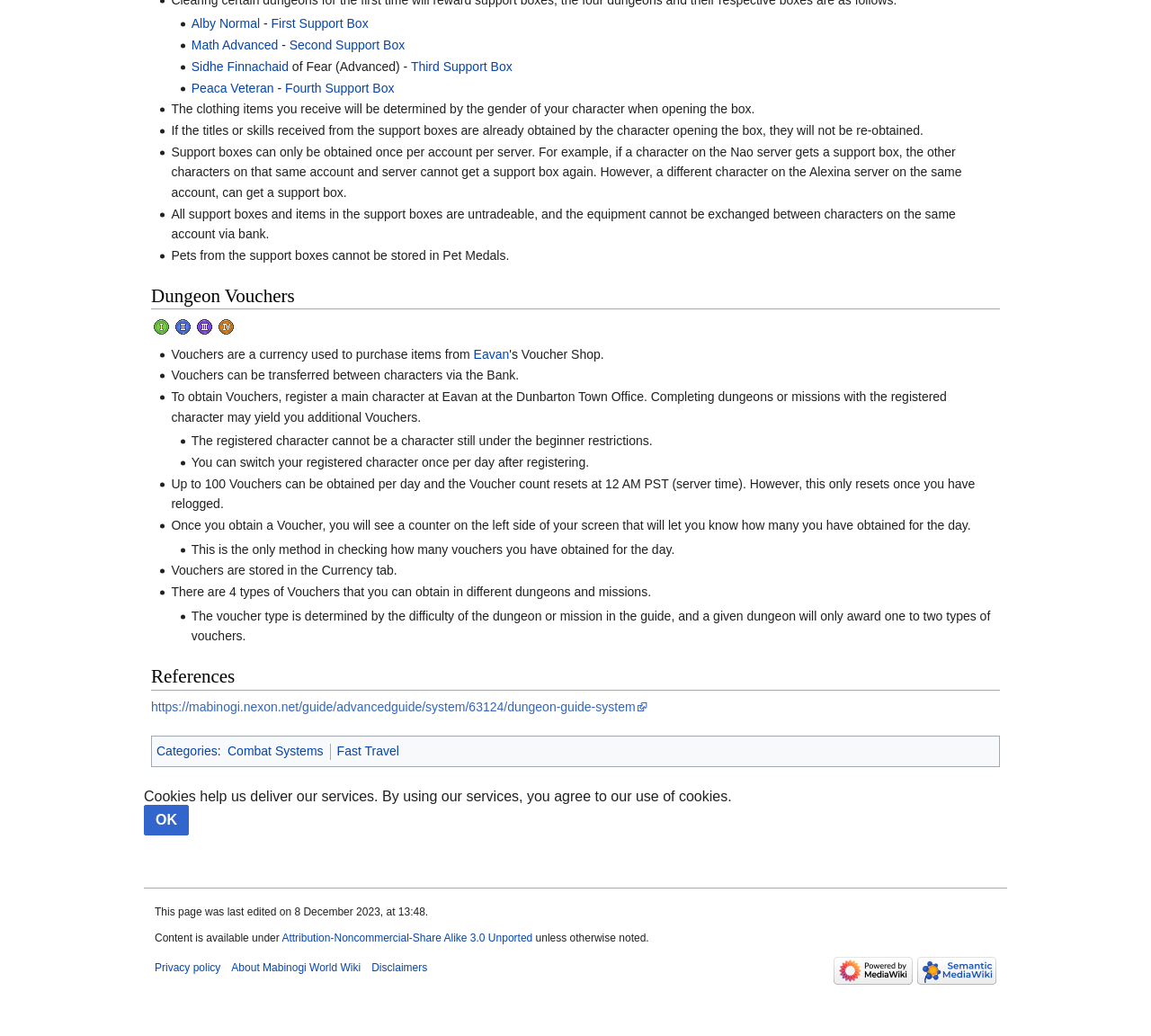Where are Vouchers stored?
Examine the image and provide an in-depth answer to the question.

According to the webpage, Vouchers are stored in the Currency tab, allowing players to easily access and manage their Vouchers.